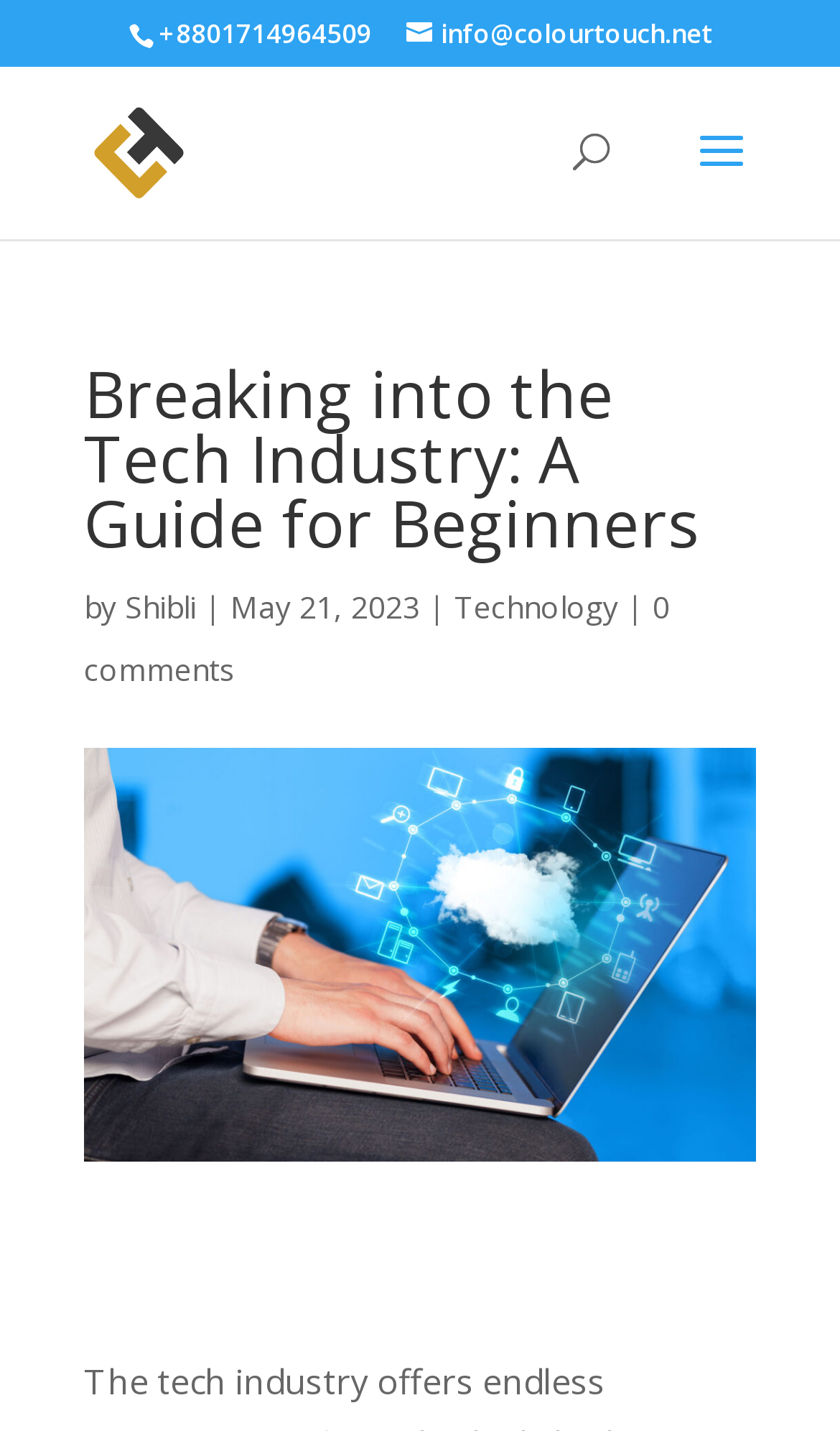What is the phone number at the top?
Analyze the screenshot and provide a detailed answer to the question.

I found the phone number at the top of the webpage, which is +8801714964509, located in a static text element with bounding box coordinates [0.188, 0.011, 0.442, 0.036].